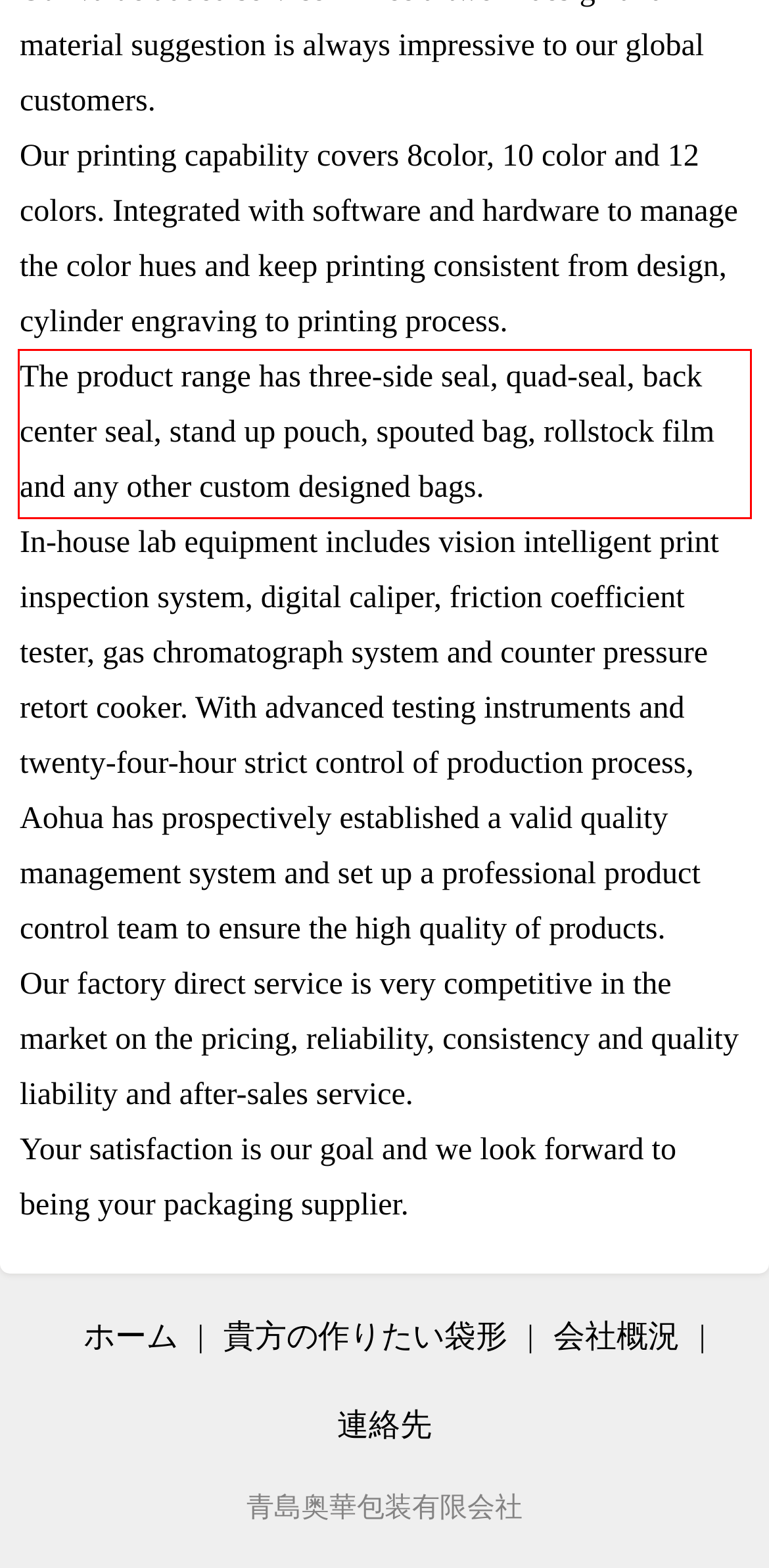You are given a screenshot of a webpage with a UI element highlighted by a red bounding box. Please perform OCR on the text content within this red bounding box.

The product range has three-side seal, quad-seal, back center seal, stand up pouch, spouted bag, rollstock film and any other custom designed bags.